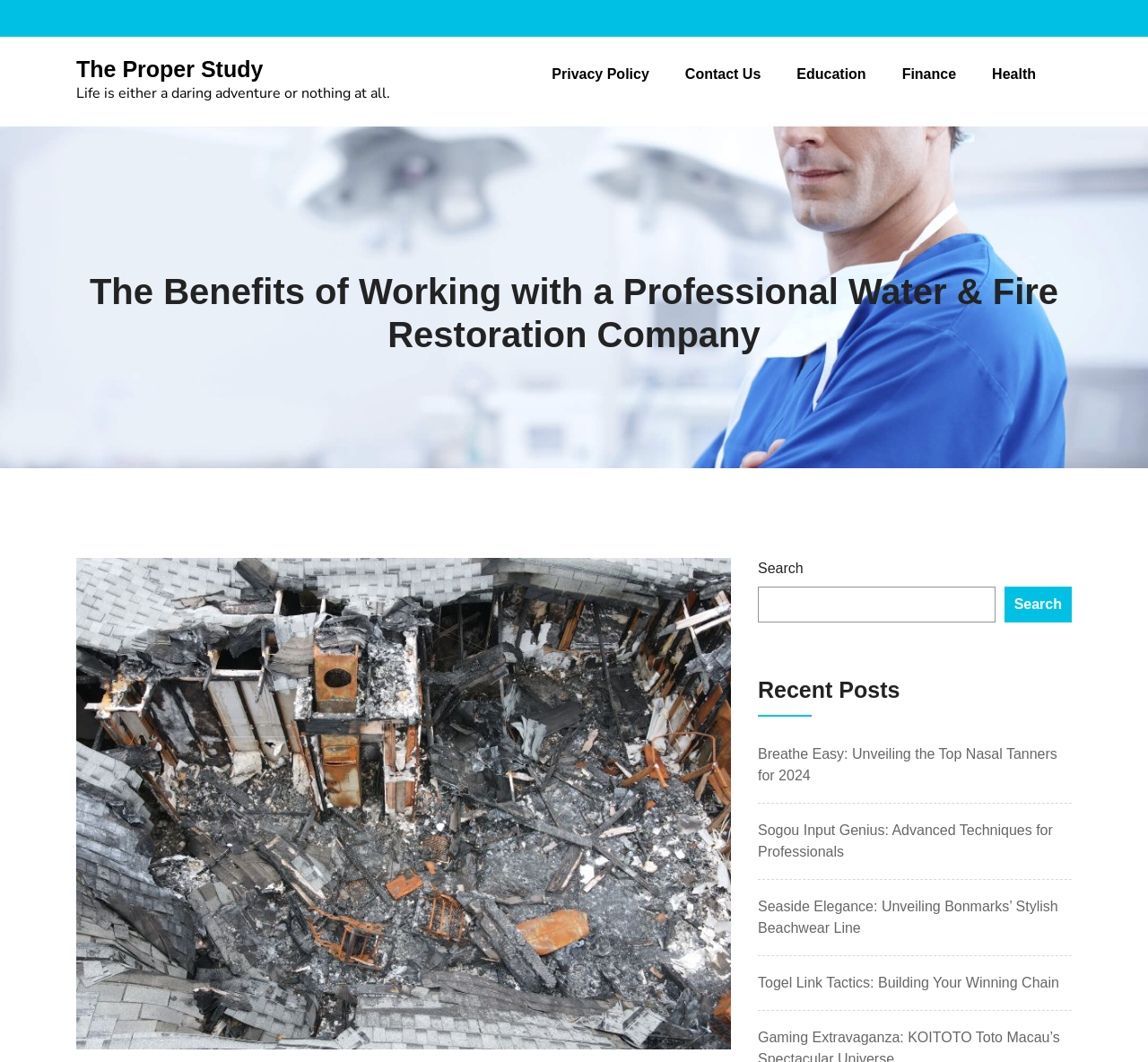What is the topic of the first recent post?
Please look at the screenshot and answer in one word or a short phrase.

Nasal Tanners